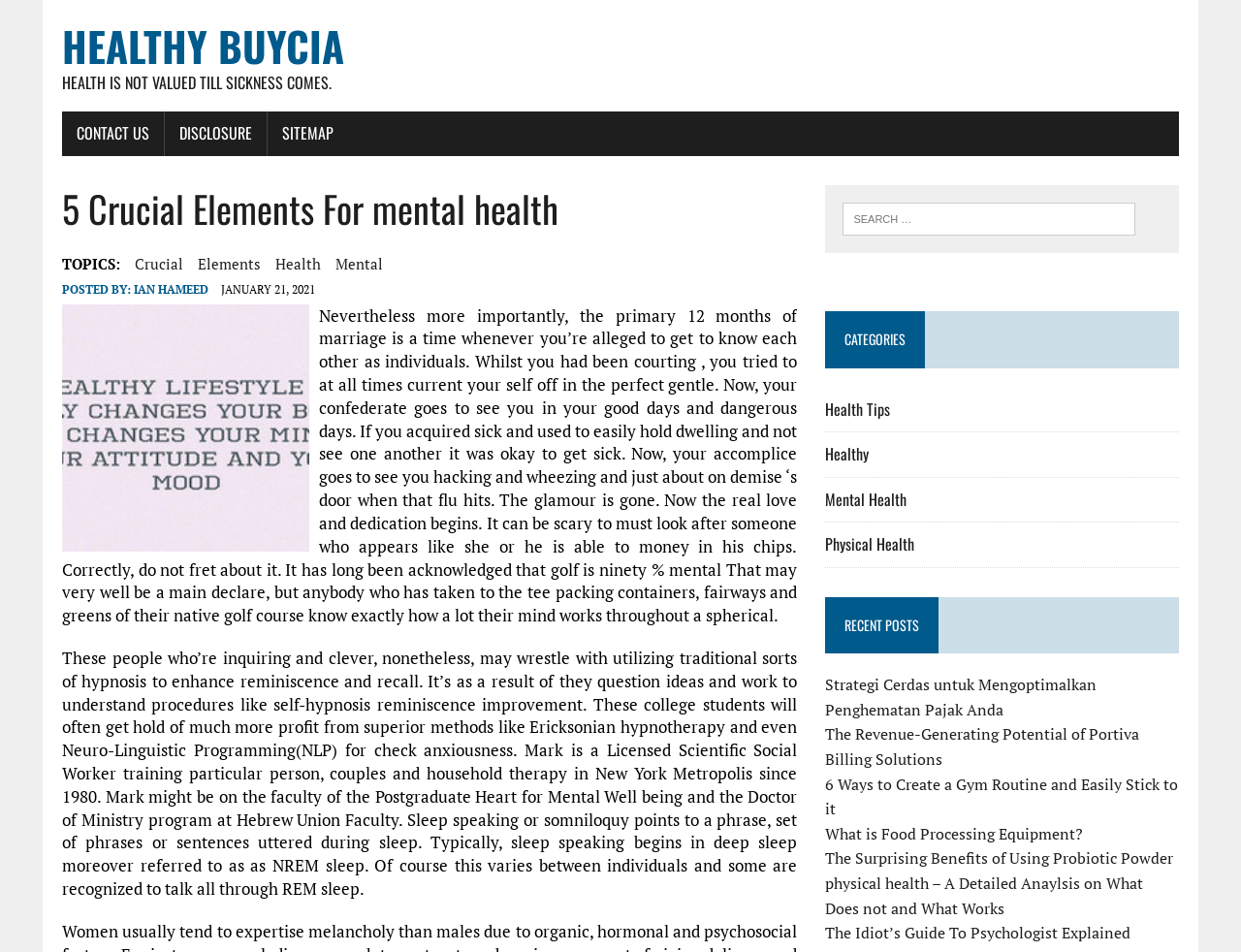Please find the bounding box coordinates of the element that must be clicked to perform the given instruction: "Search for a topic". The coordinates should be four float numbers from 0 to 1, i.e., [left, top, right, bottom].

[0.679, 0.213, 0.915, 0.248]